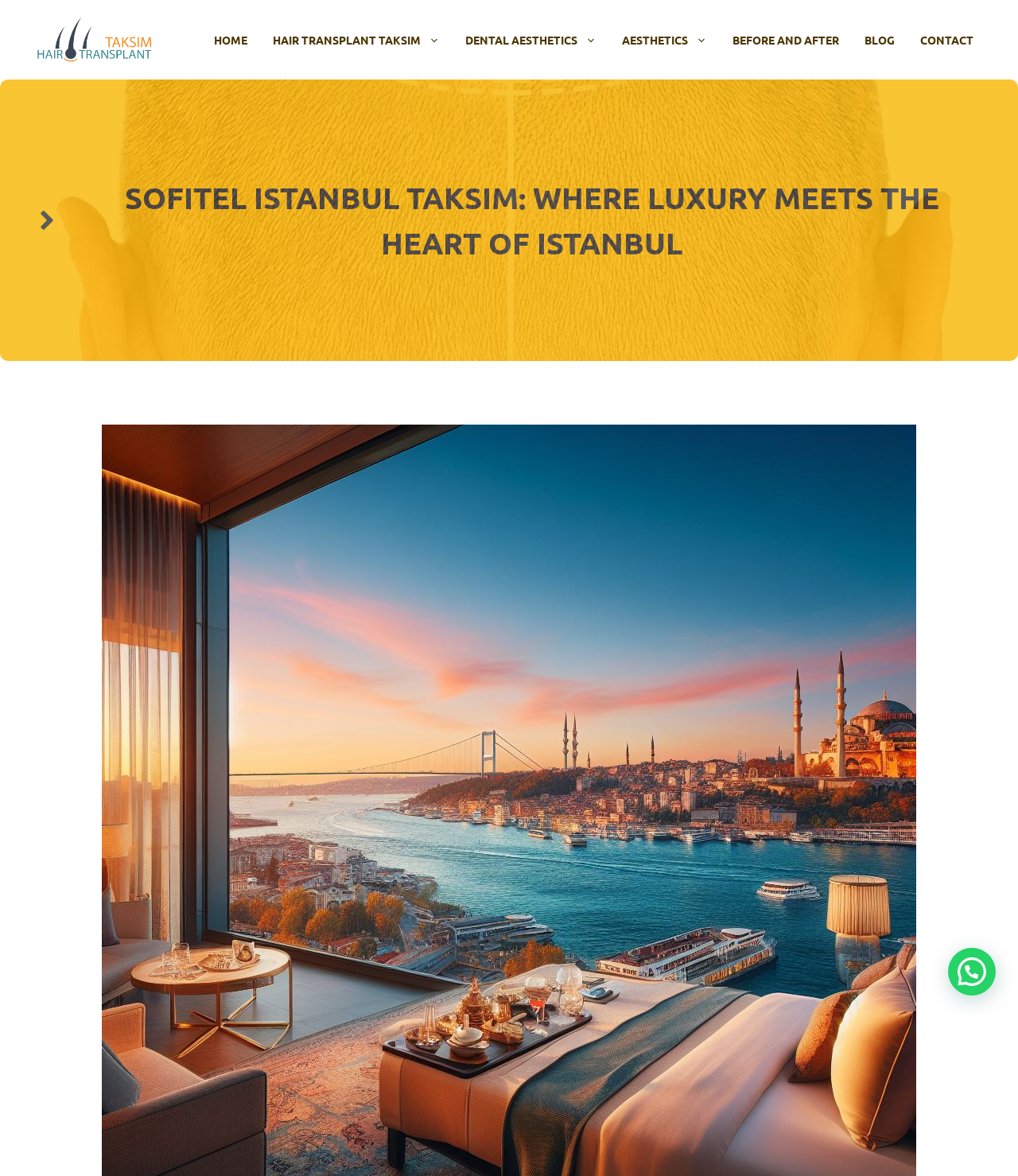Answer the question below with a single word or a brief phrase: 
What is the text on the banner?

Site